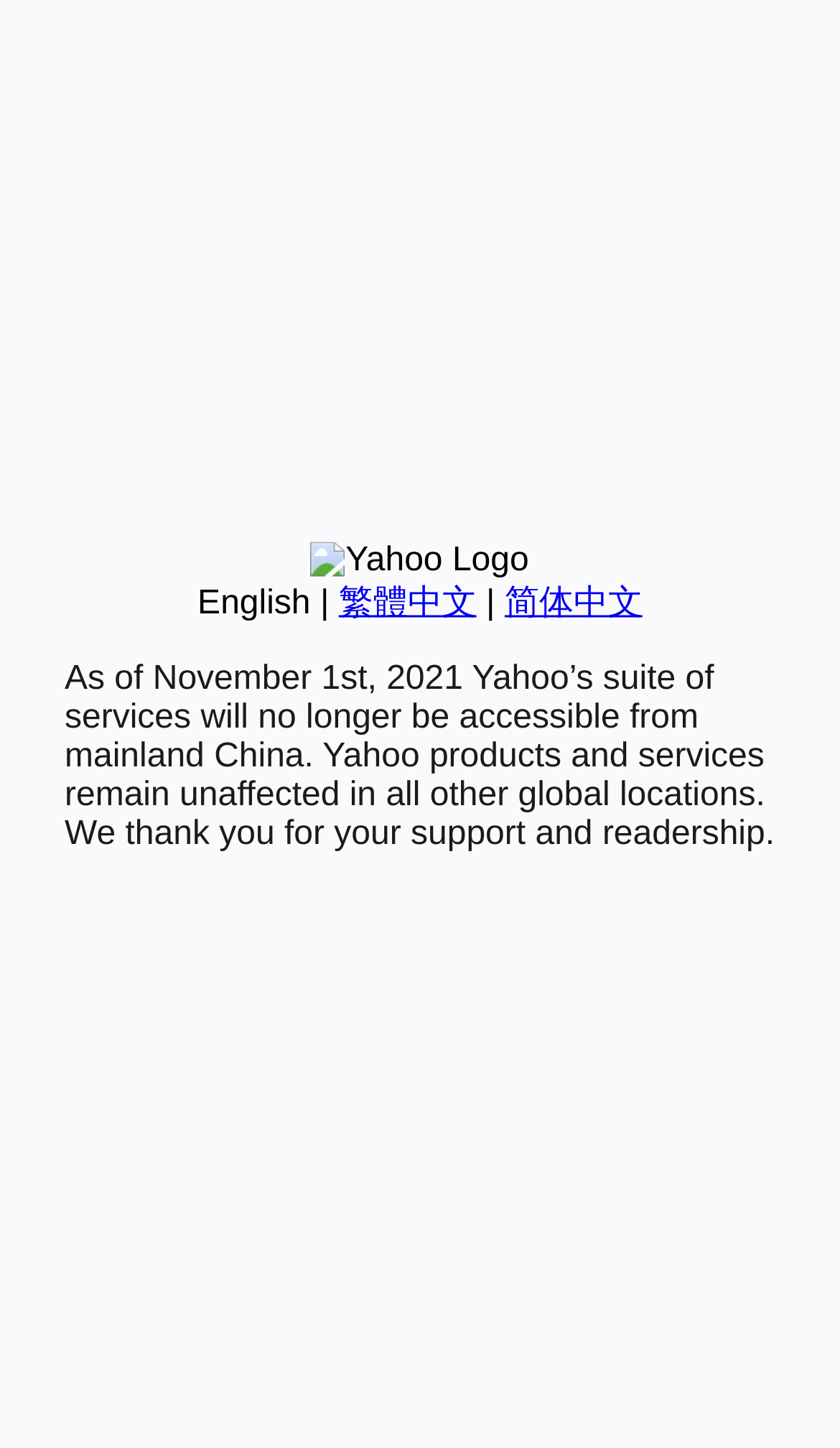Using the element description: "繁體中文", determine the bounding box coordinates for the specified UI element. The coordinates should be four float numbers between 0 and 1, [left, top, right, bottom].

[0.403, 0.404, 0.567, 0.429]